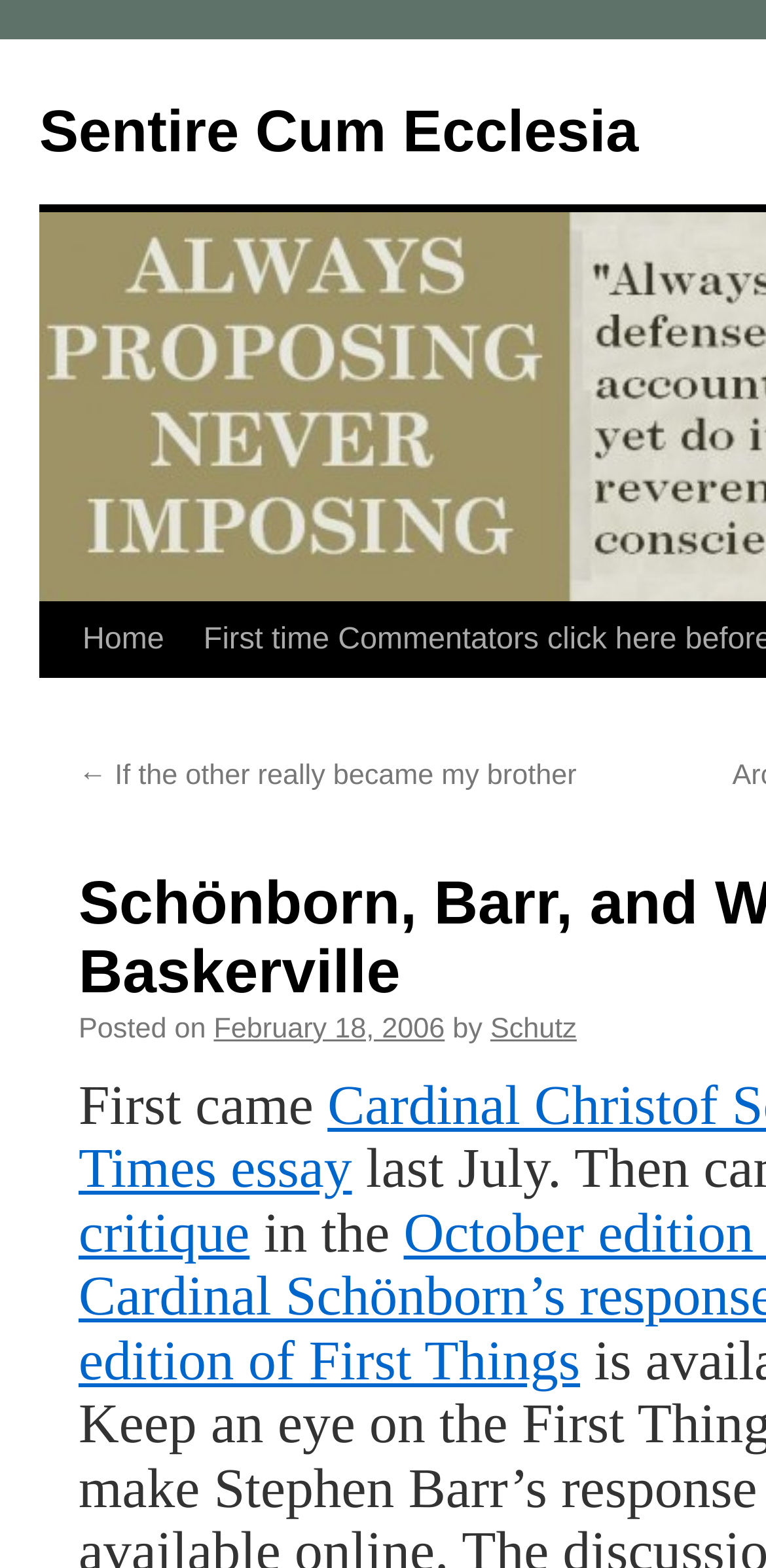Given the webpage screenshot, identify the bounding box of the UI element that matches this description: "Schutz".

[0.64, 0.694, 0.753, 0.714]